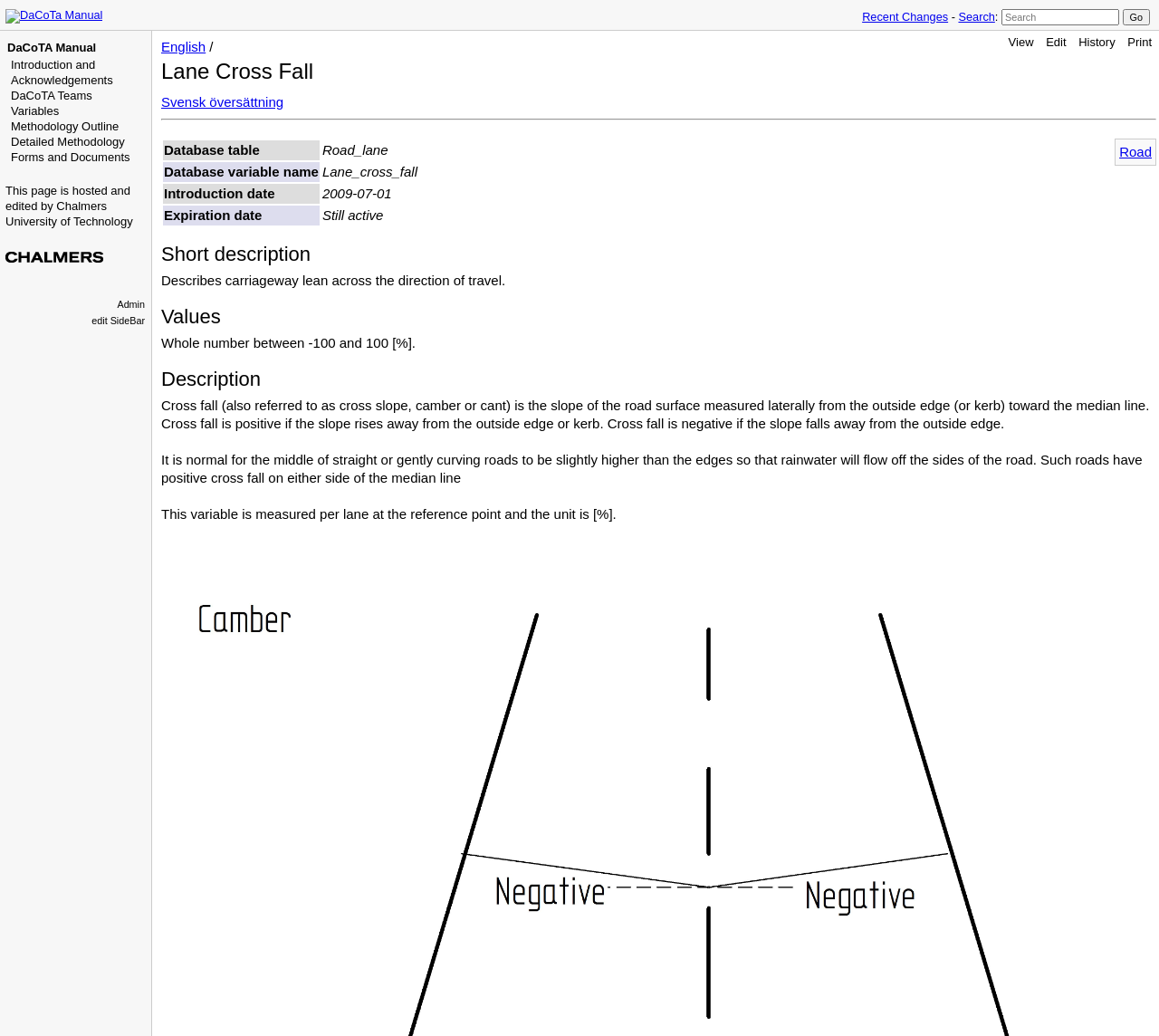Respond with a single word or phrase for the following question: 
What is the function of the 'Go' button?

To submit search queries